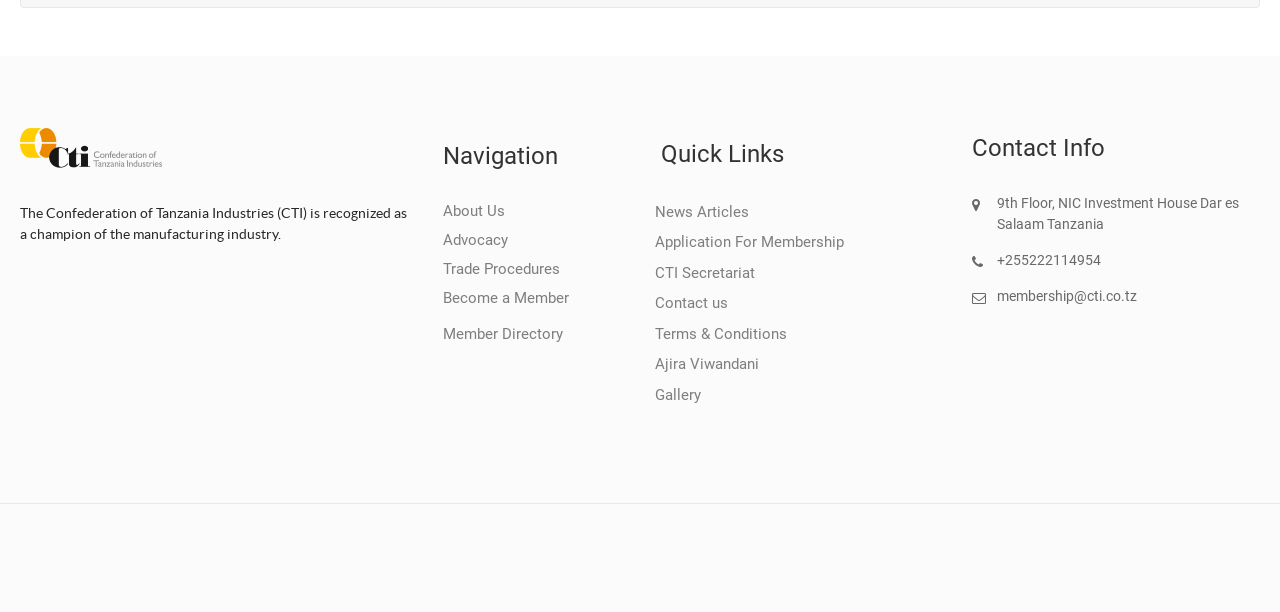Please locate the bounding box coordinates of the element's region that needs to be clicked to follow the instruction: "View News Articles". The bounding box coordinates should be provided as four float numbers between 0 and 1, i.e., [left, top, right, bottom].

[0.512, 0.332, 0.585, 0.361]